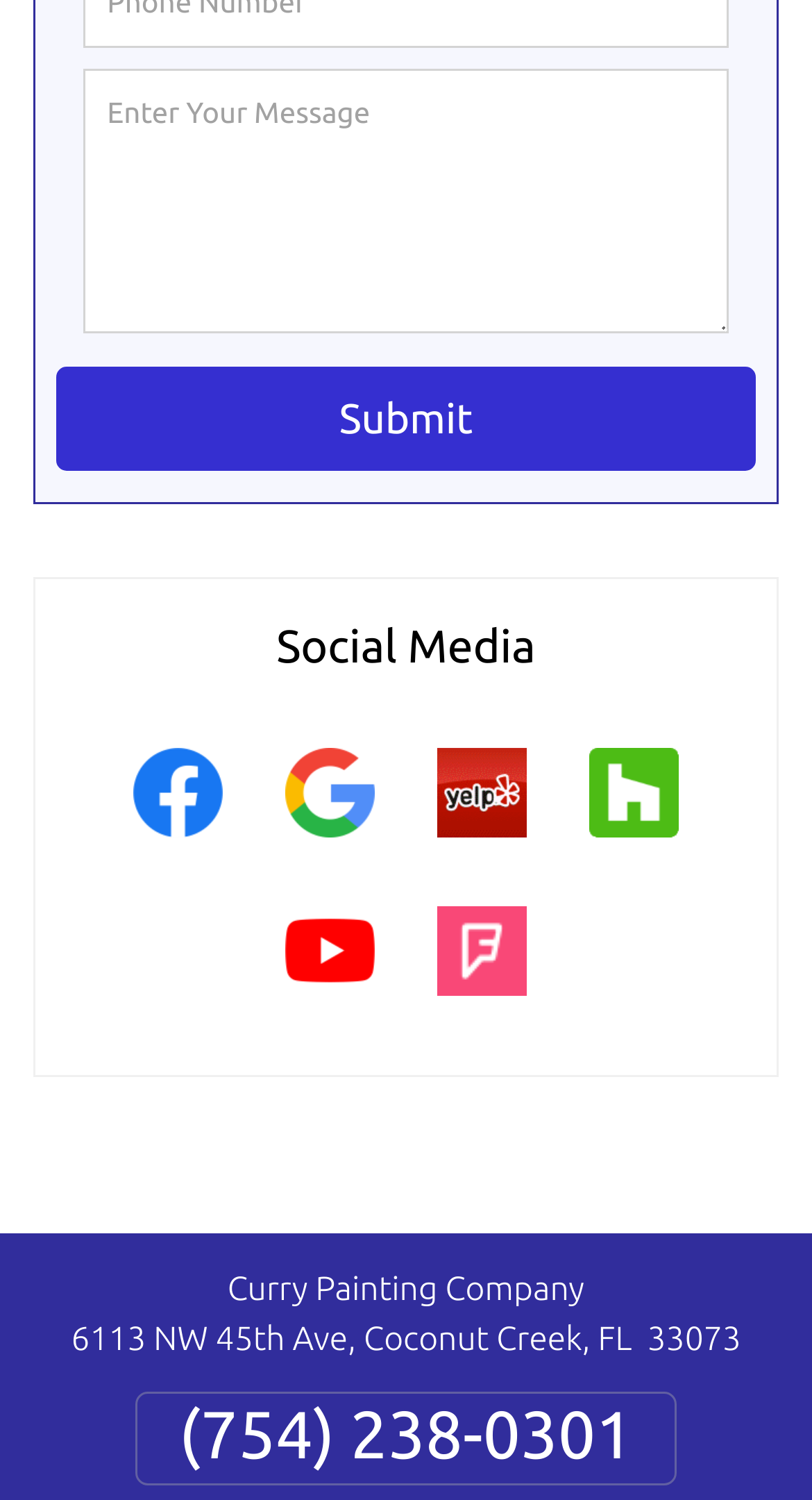Please specify the bounding box coordinates in the format (top-left x, top-left y, bottom-right x, bottom-right y), with values ranging from 0 to 1. Identify the bounding box for the UI component described as follows: title="YouTube"

[0.313, 0.656, 0.5, 0.688]